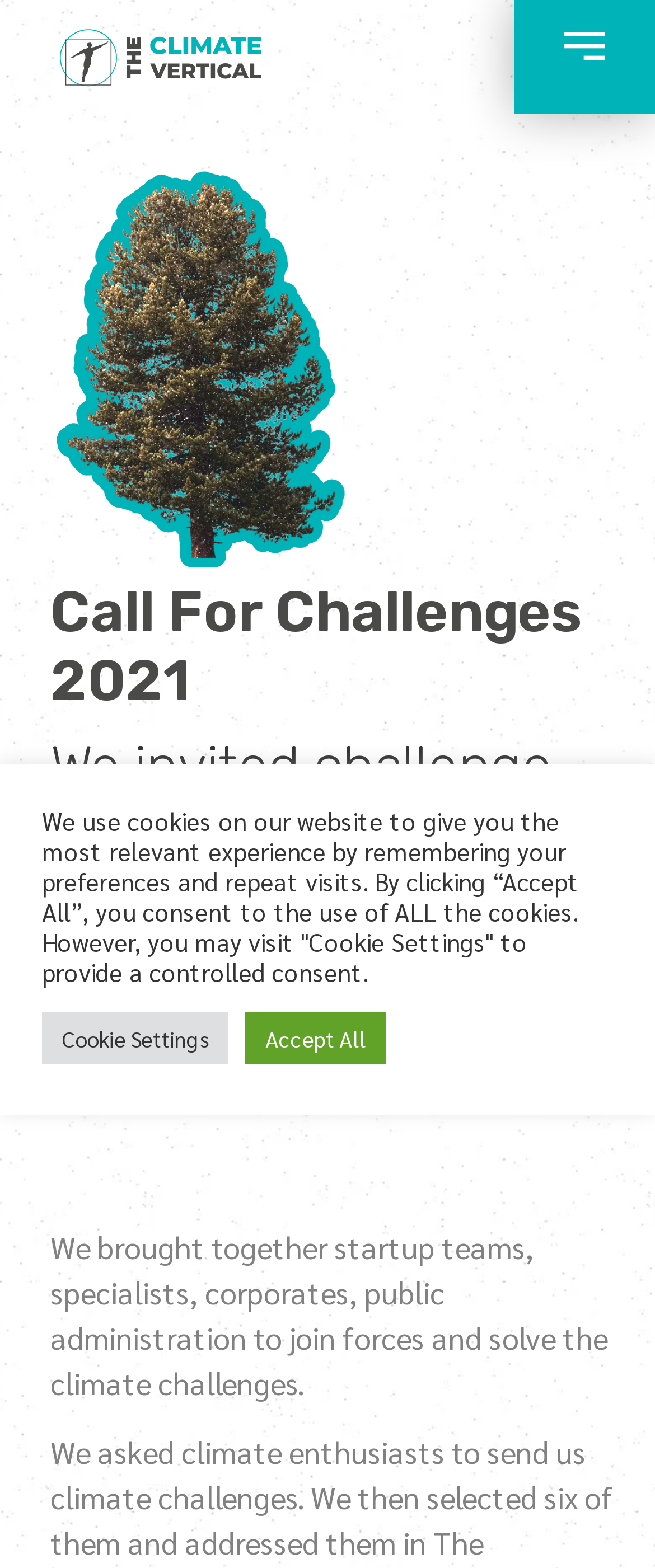Explain the contents of the webpage comprehensively.

The webpage is titled "Call for Challenges 2021 - The Climate Vertical" and appears to be a platform for sharing and addressing climate-related challenges. At the top left of the page, there is a link, and to the right of it, a menu icon is located. Below these elements, a prominent heading reads "Call For Challenges 2021". 

Underneath the heading, a subheading explains the purpose of the platform, stating that challenge owners are invited to share their climate-related challenges with the community to find solutions together. 

Further down the page, a paragraph of text describes the collaborative nature of the platform, bringing together various stakeholders, including startups, specialists, corporates, and public administration, to tackle climate challenges.

At the bottom of the page, a notice about cookies is displayed, informing users that the website uses cookies to provide a personalized experience. This notice includes two buttons: "Cookie Settings" and "Accept All", allowing users to manage their cookie preferences. The "Cookie Settings" button is located to the left of the "Accept All" button.